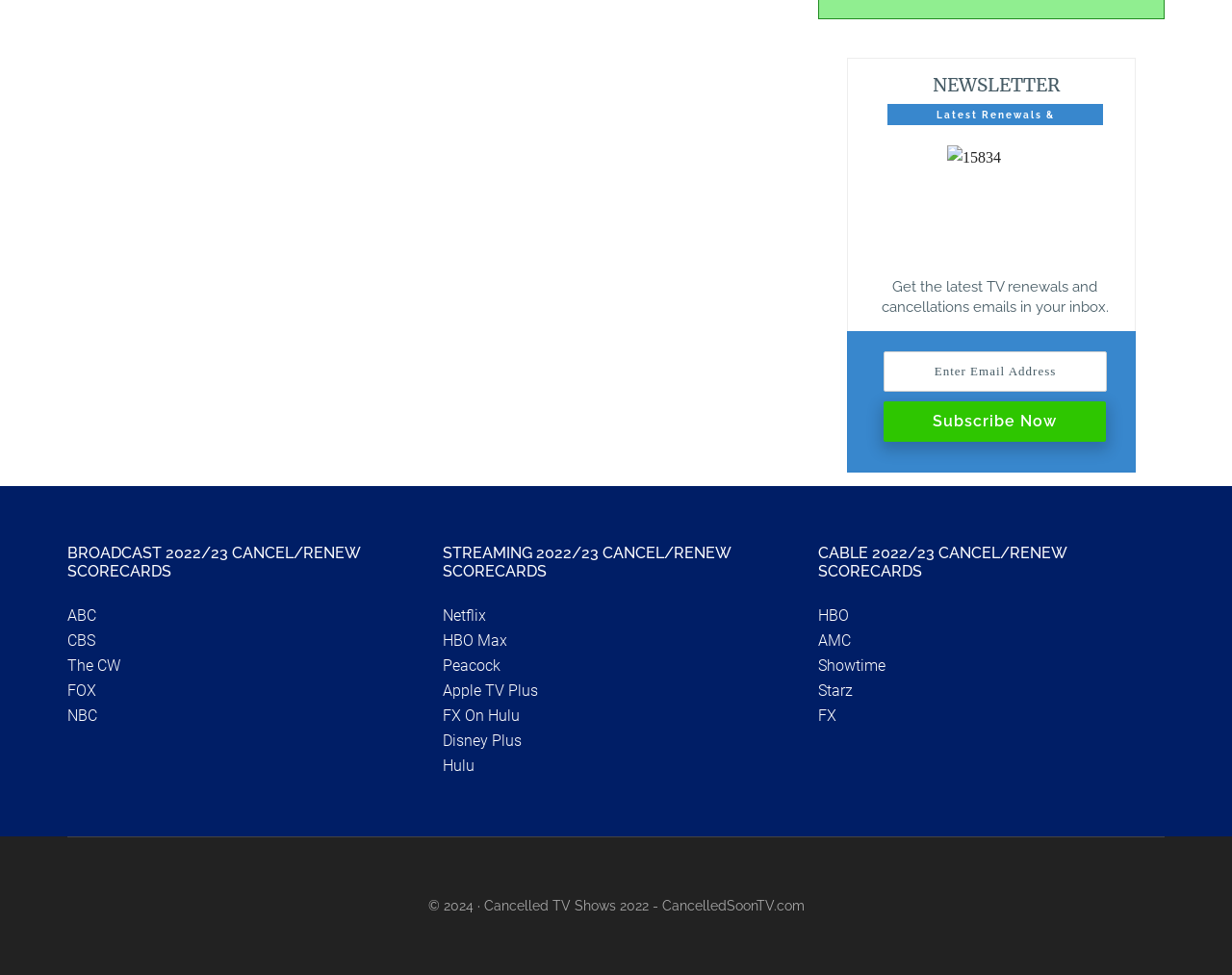Using the provided element description "The CW", determine the bounding box coordinates of the UI element.

[0.055, 0.674, 0.098, 0.692]